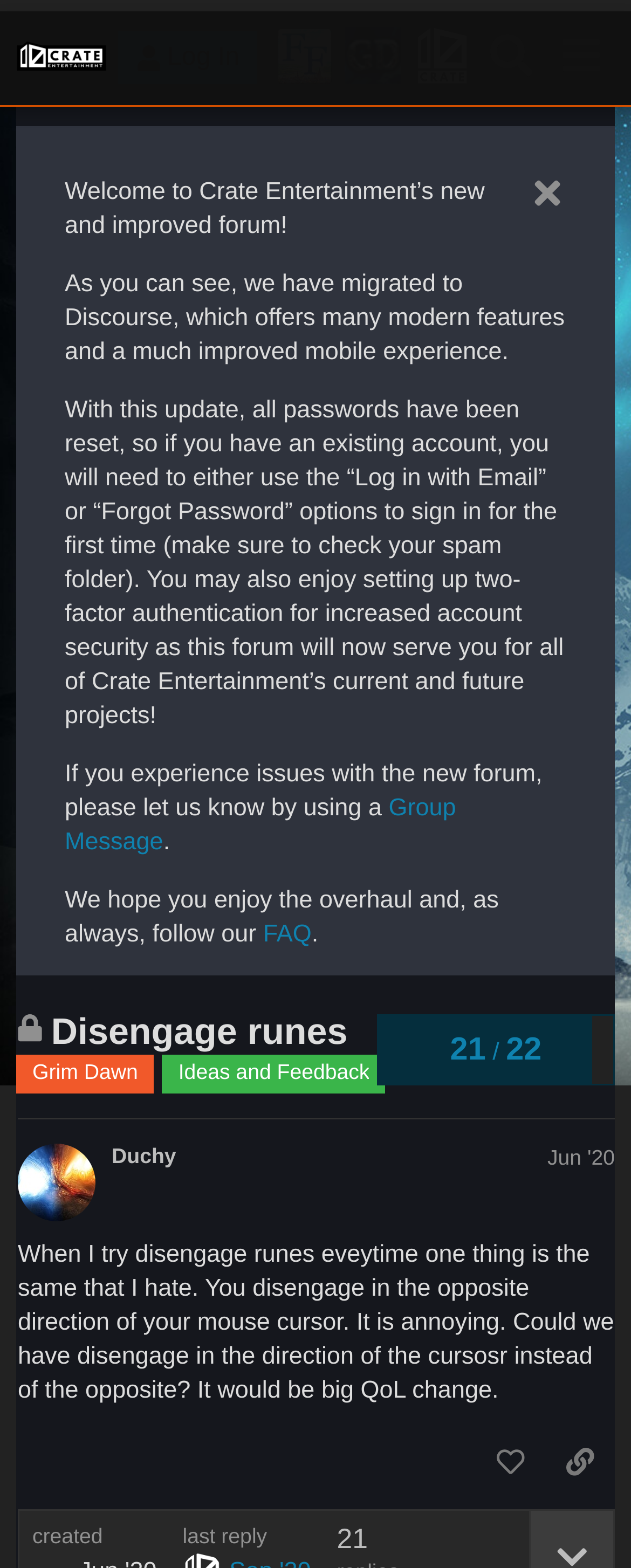Locate the bounding box coordinates of the area where you should click to accomplish the instruction: "Log in to the forum".

[0.188, 0.013, 0.408, 0.047]